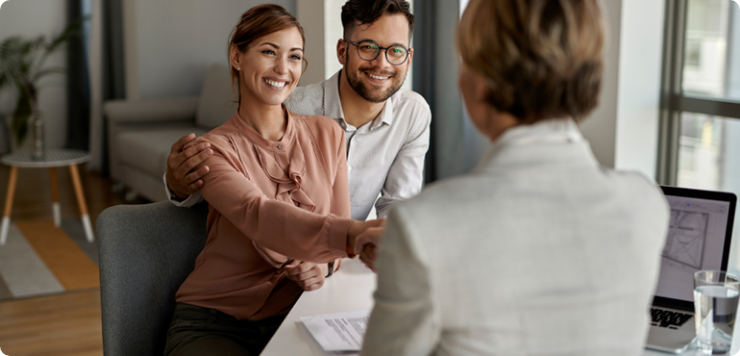Respond to the following question using a concise word or phrase: 
What is the atmosphere of the room?

Welcoming